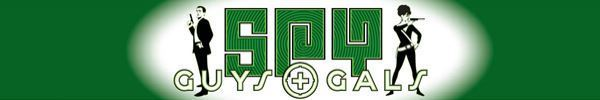Please give a succinct answer to the question in one word or phrase:
What is the font style of the text 'SPY GUYS GALS'?

bold, artistic